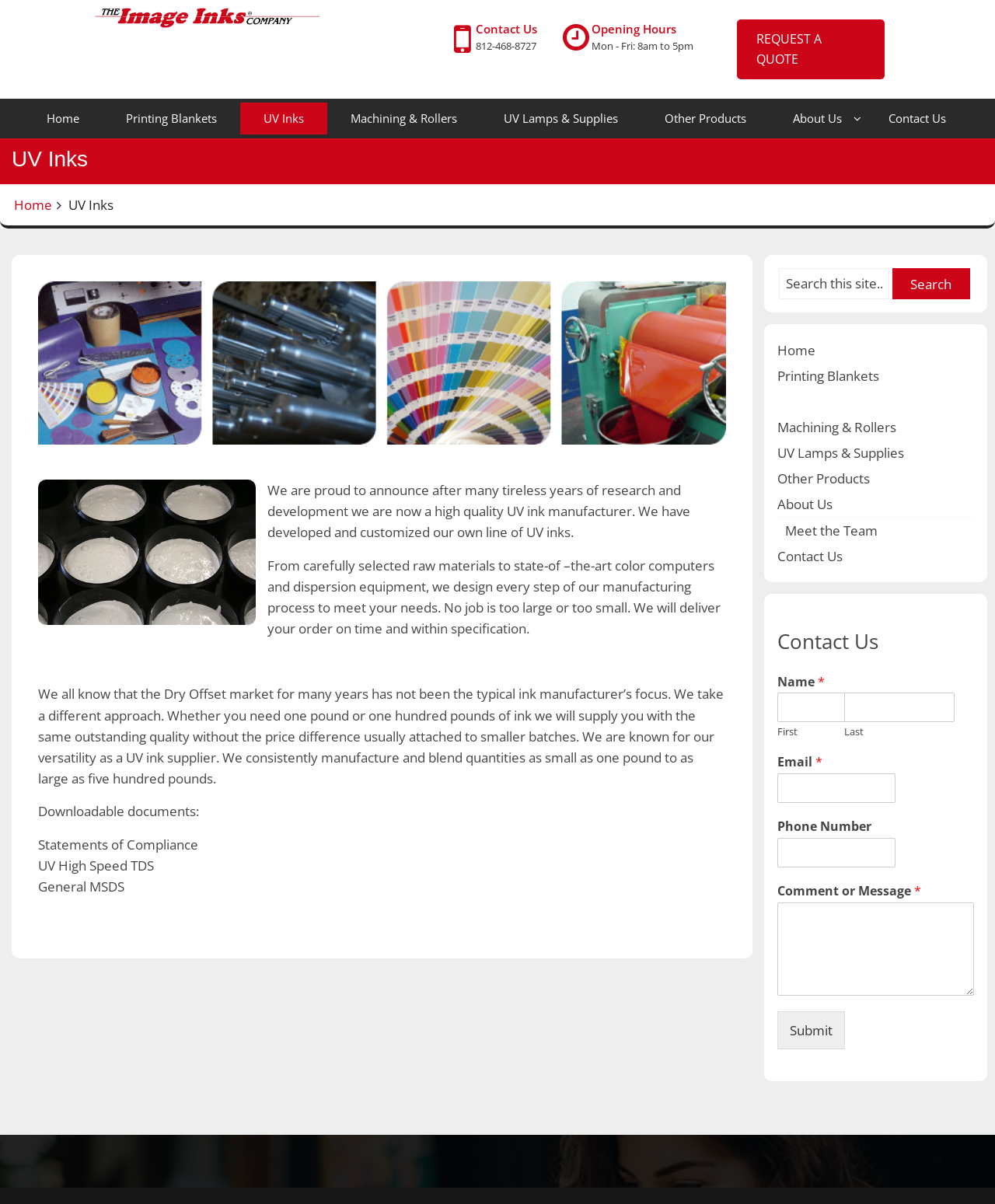What is the purpose of the 'REQUEST A QUOTE' link?
Answer the question with a single word or phrase, referring to the image.

To request a quote